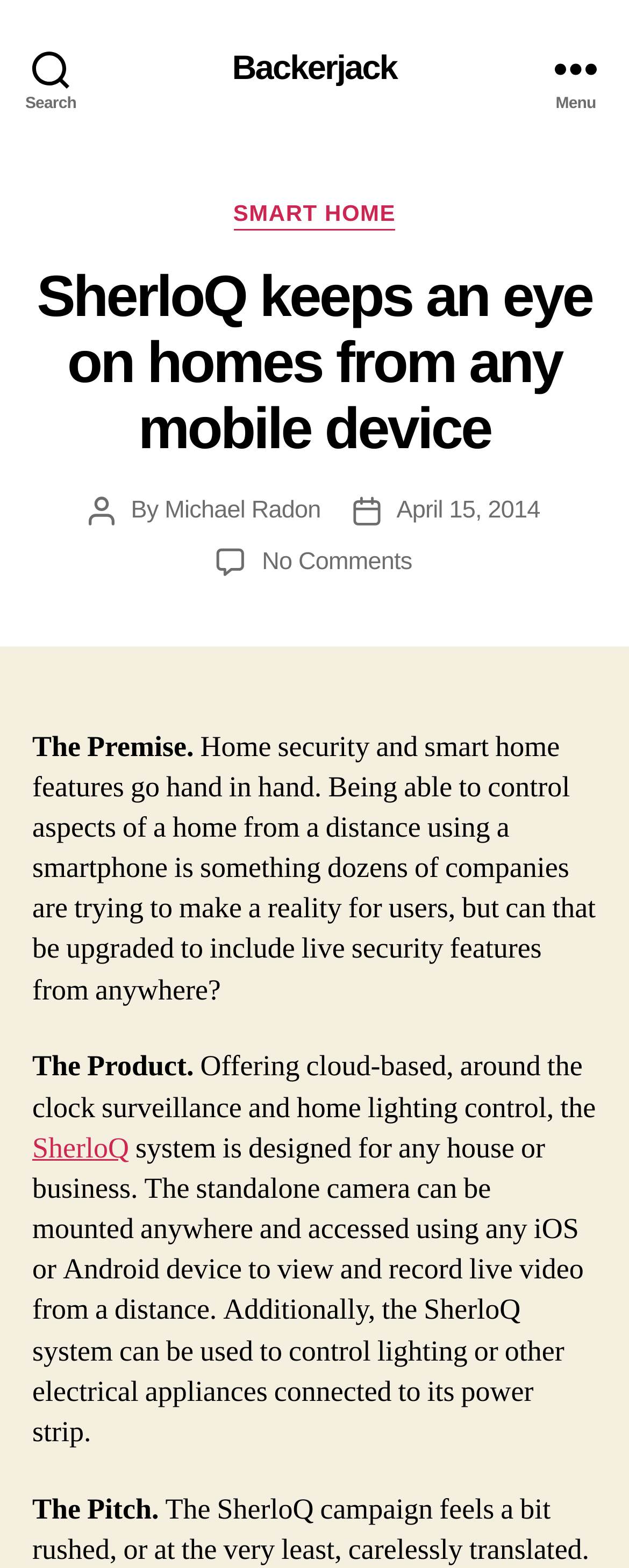Identify the bounding box coordinates necessary to click and complete the given instruction: "Read about SherloQ".

[0.051, 0.72, 0.205, 0.744]